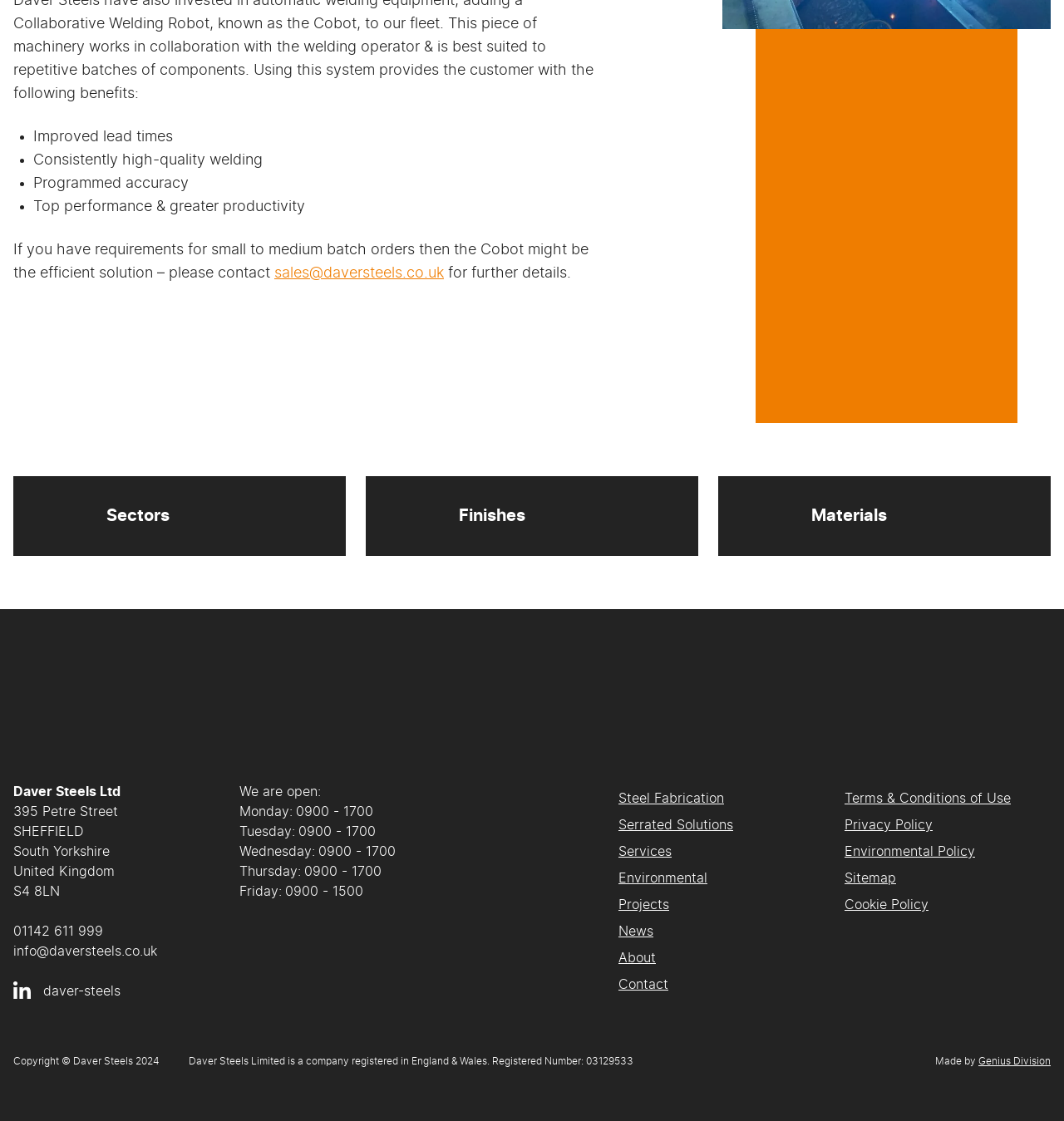What is the link to the Steel Fabrication page?
Look at the image and provide a short answer using one word or a phrase.

Steel Fabrication